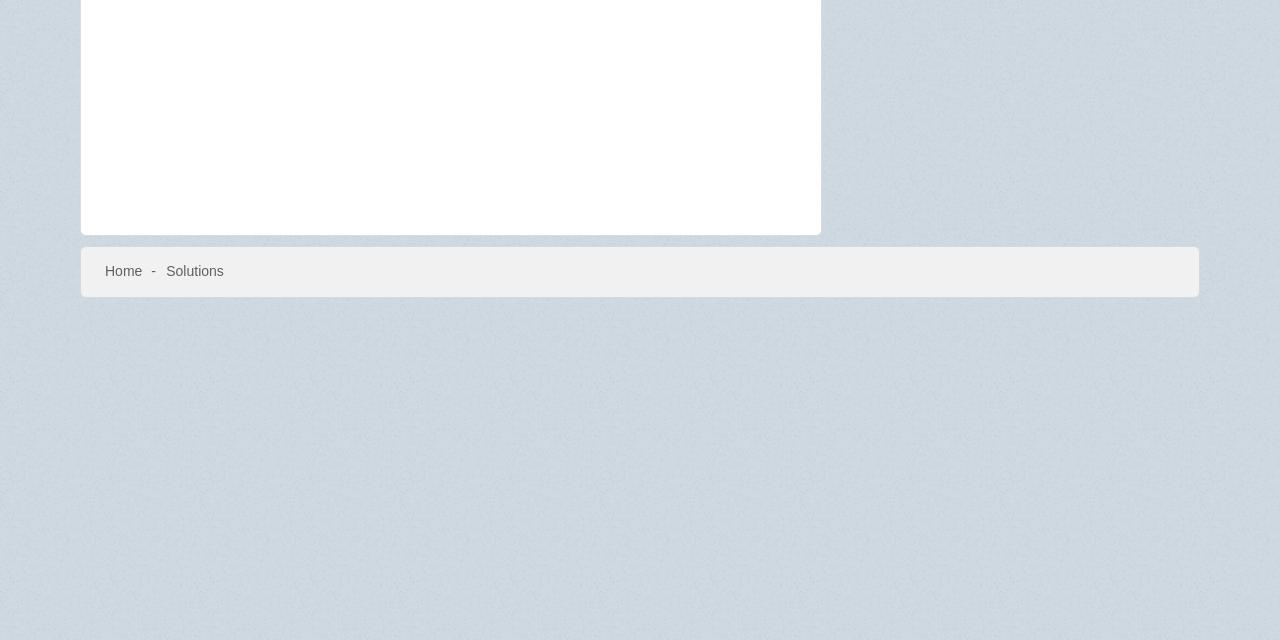Identify the bounding box for the given UI element using the description provided. Coordinates should be in the format (top-left x, top-left y, bottom-right x, bottom-right y) and must be between 0 and 1. Here is the description: Solutions

[0.13, 0.411, 0.175, 0.436]